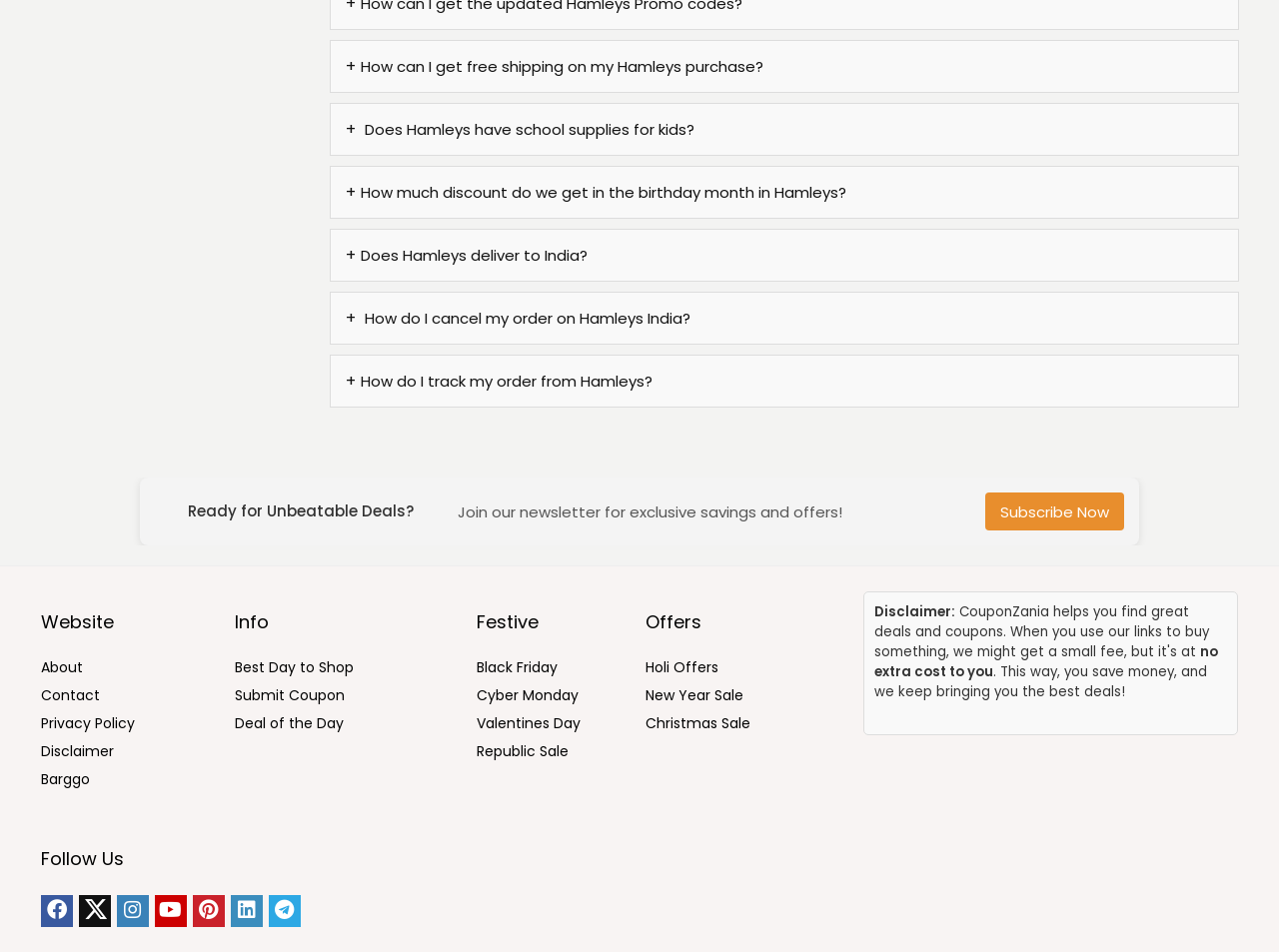Please respond in a single word or phrase: 
What is the purpose of the newsletter?

Exclusive savings and offers